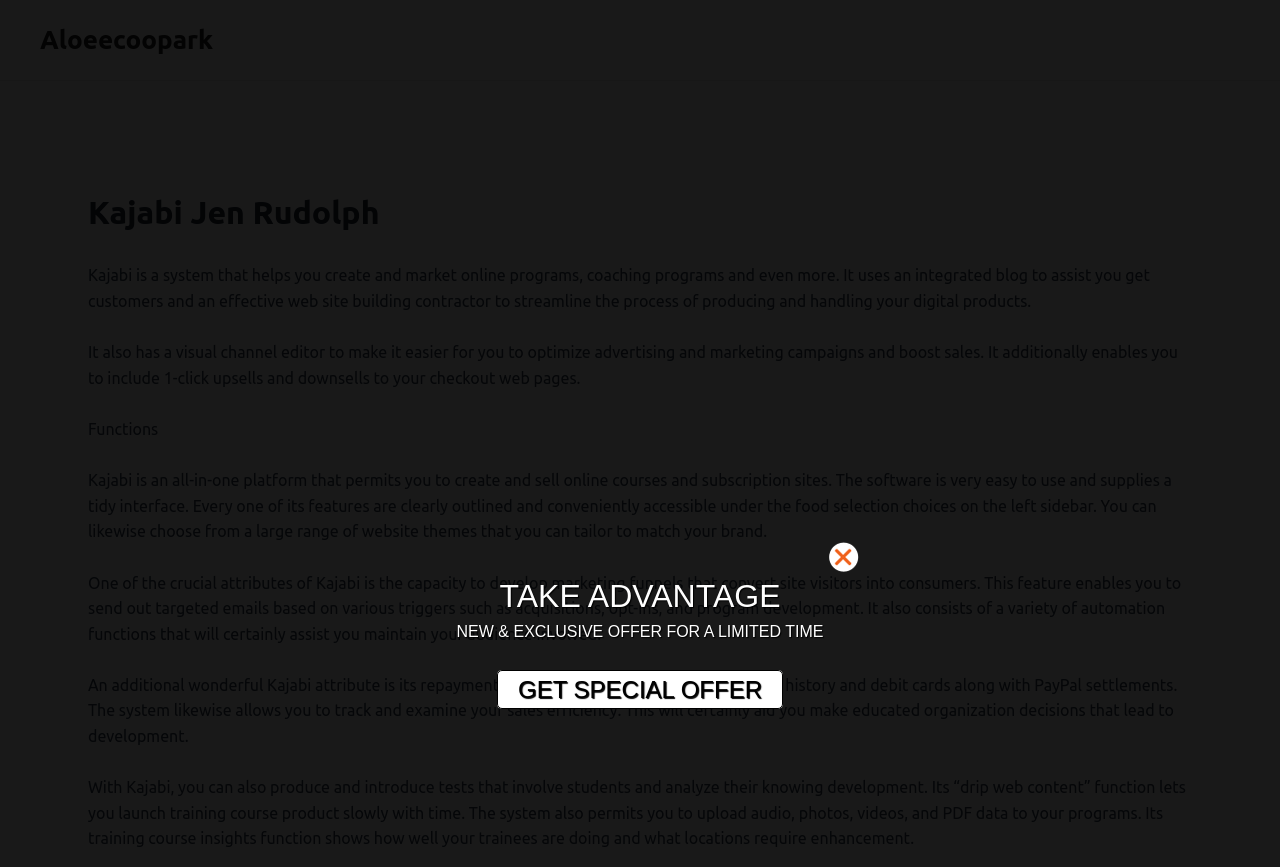Using the given element description, provide the bounding box coordinates (top-left x, top-left y, bottom-right x, bottom-right y) for the corresponding UI element in the screenshot: Aloeecoopark

[0.031, 0.029, 0.167, 0.063]